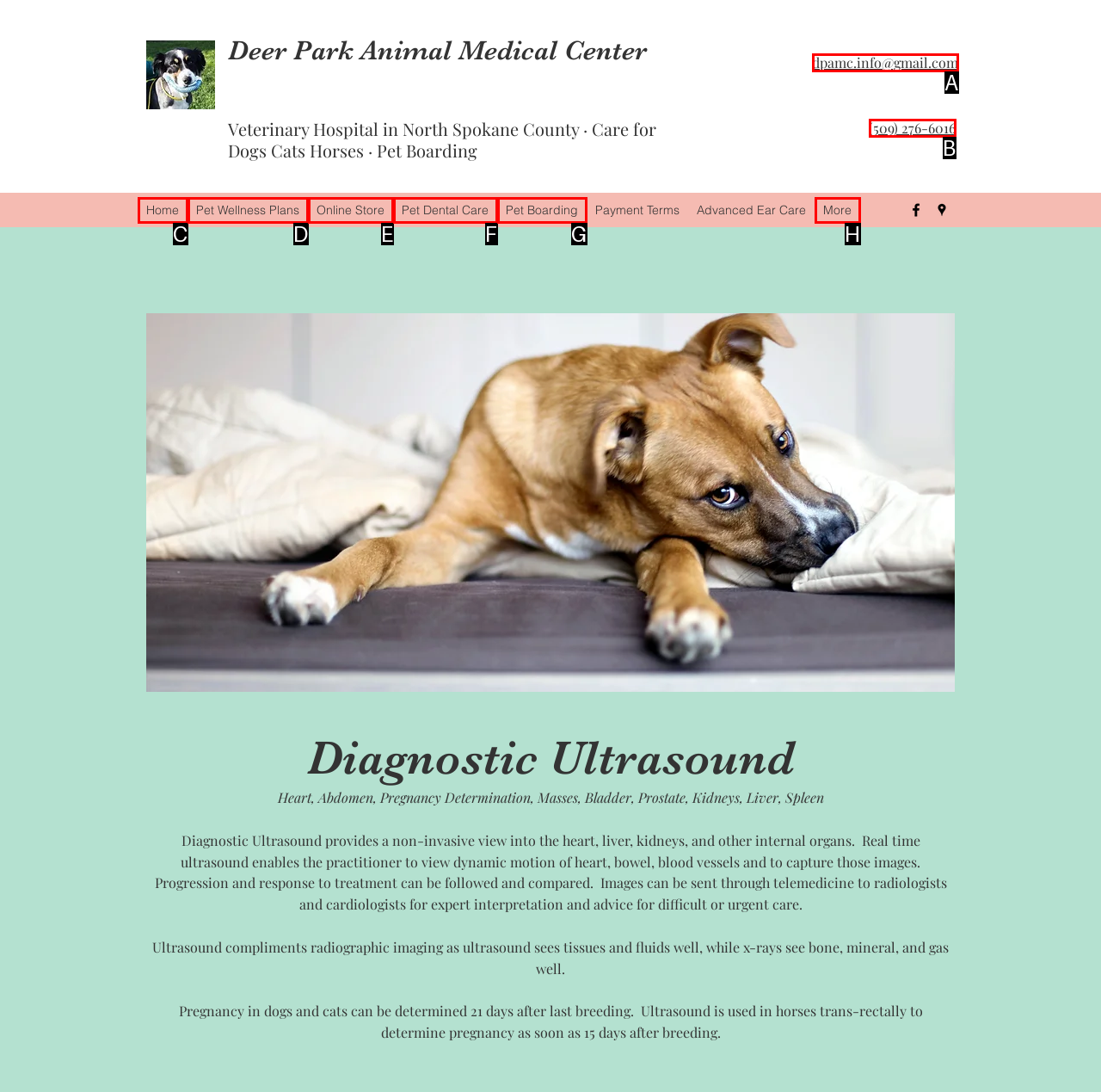Examine the description: Home and indicate the best matching option by providing its letter directly from the choices.

C